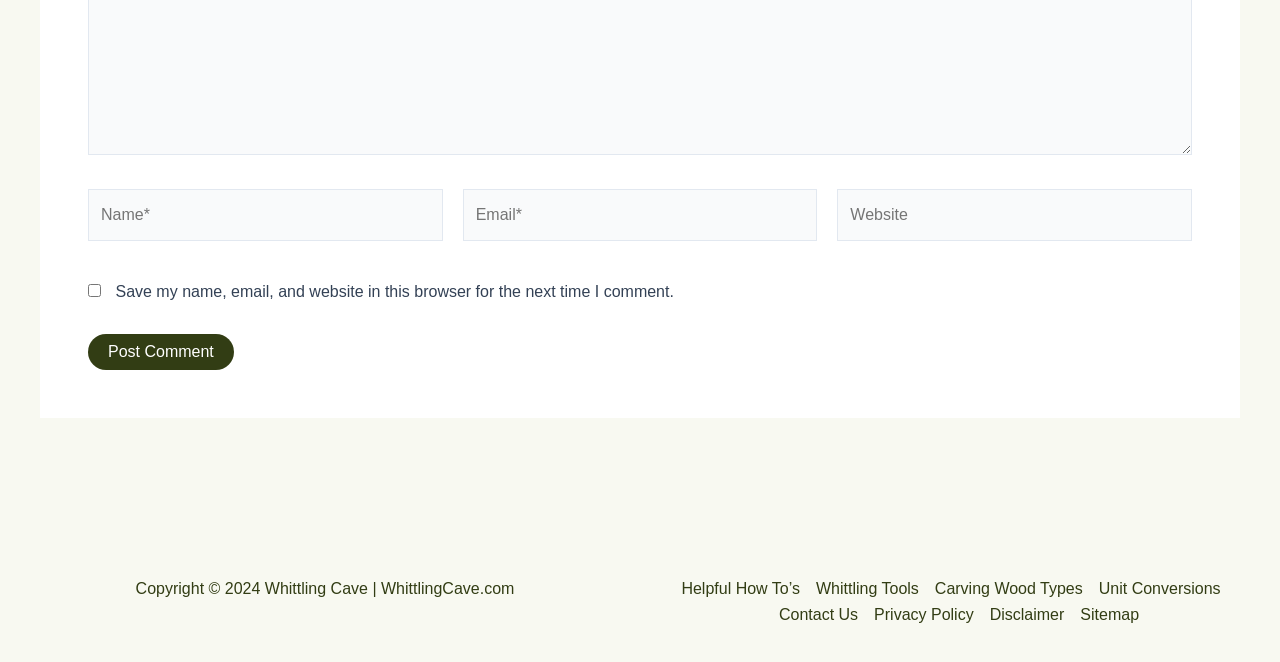Please give a concise answer to this question using a single word or phrase: 
How many links are in the site navigation?

8